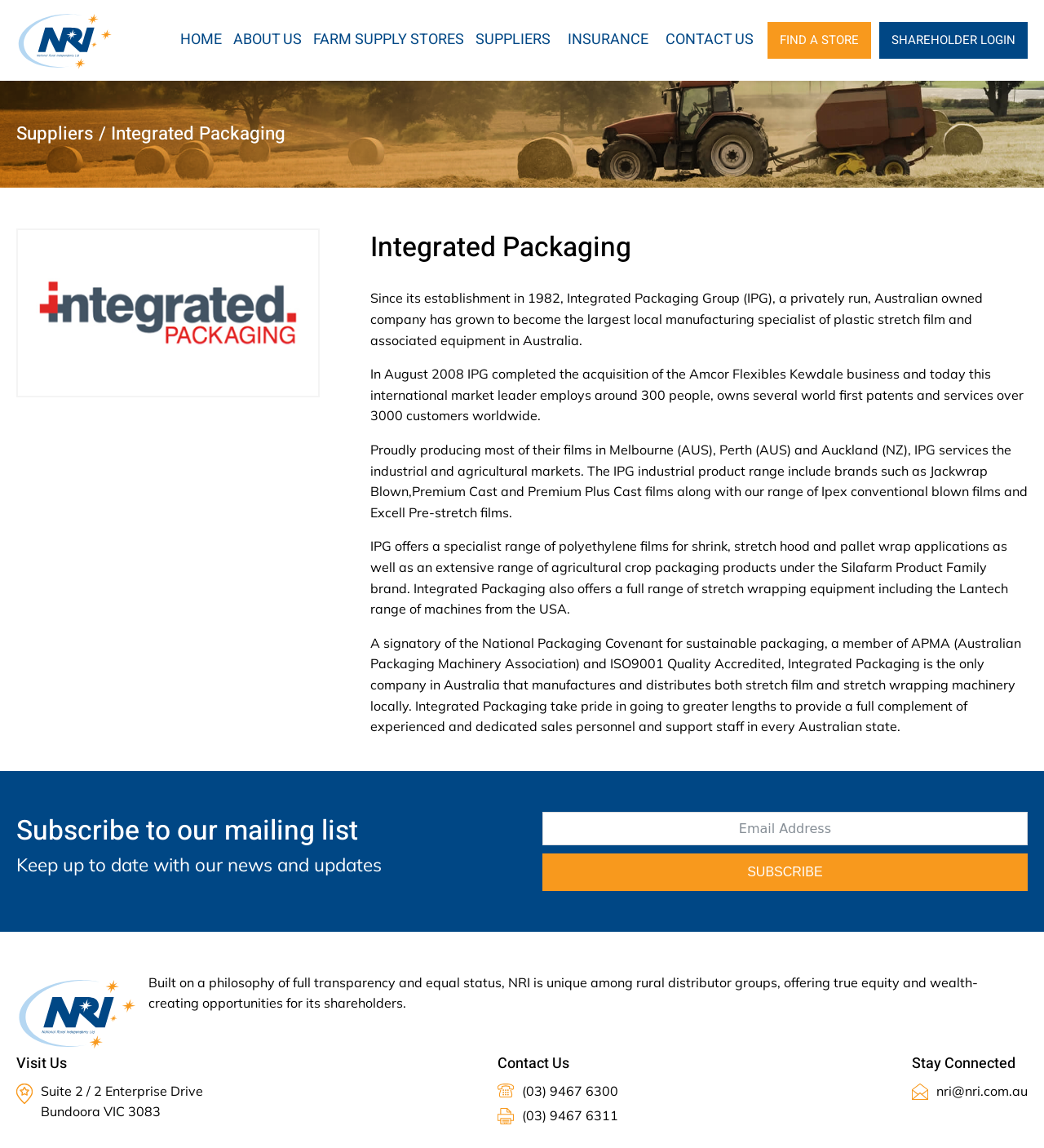Provide the bounding box for the UI element matching this description: "Injury Management".

[0.773, 0.827, 0.902, 0.849]